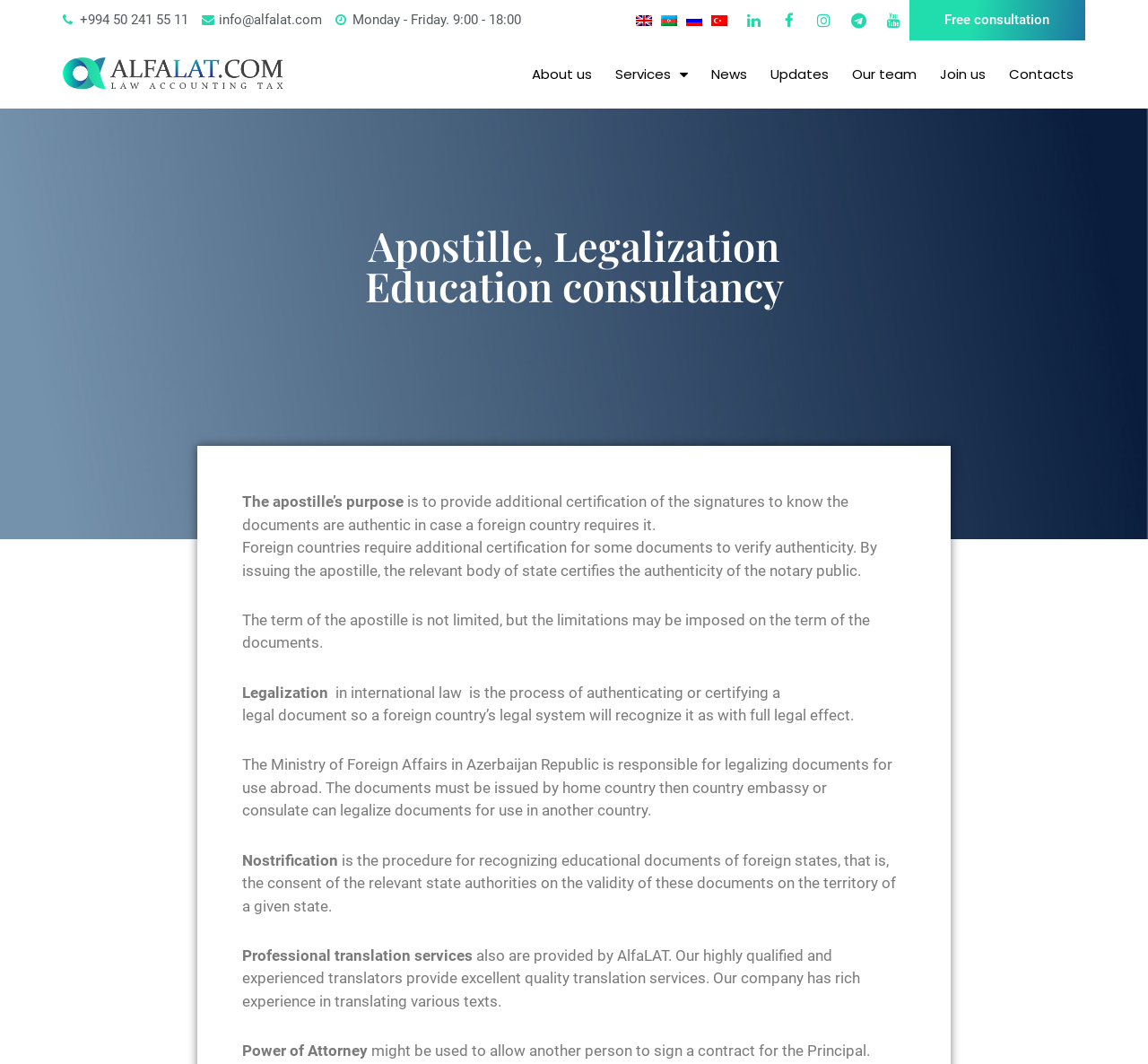Find the bounding box coordinates for the element that must be clicked to complete the instruction: "Click the 'Free consultation' button". The coordinates should be four float numbers between 0 and 1, indicated as [left, top, right, bottom].

[0.811, 0.0, 0.926, 0.038]